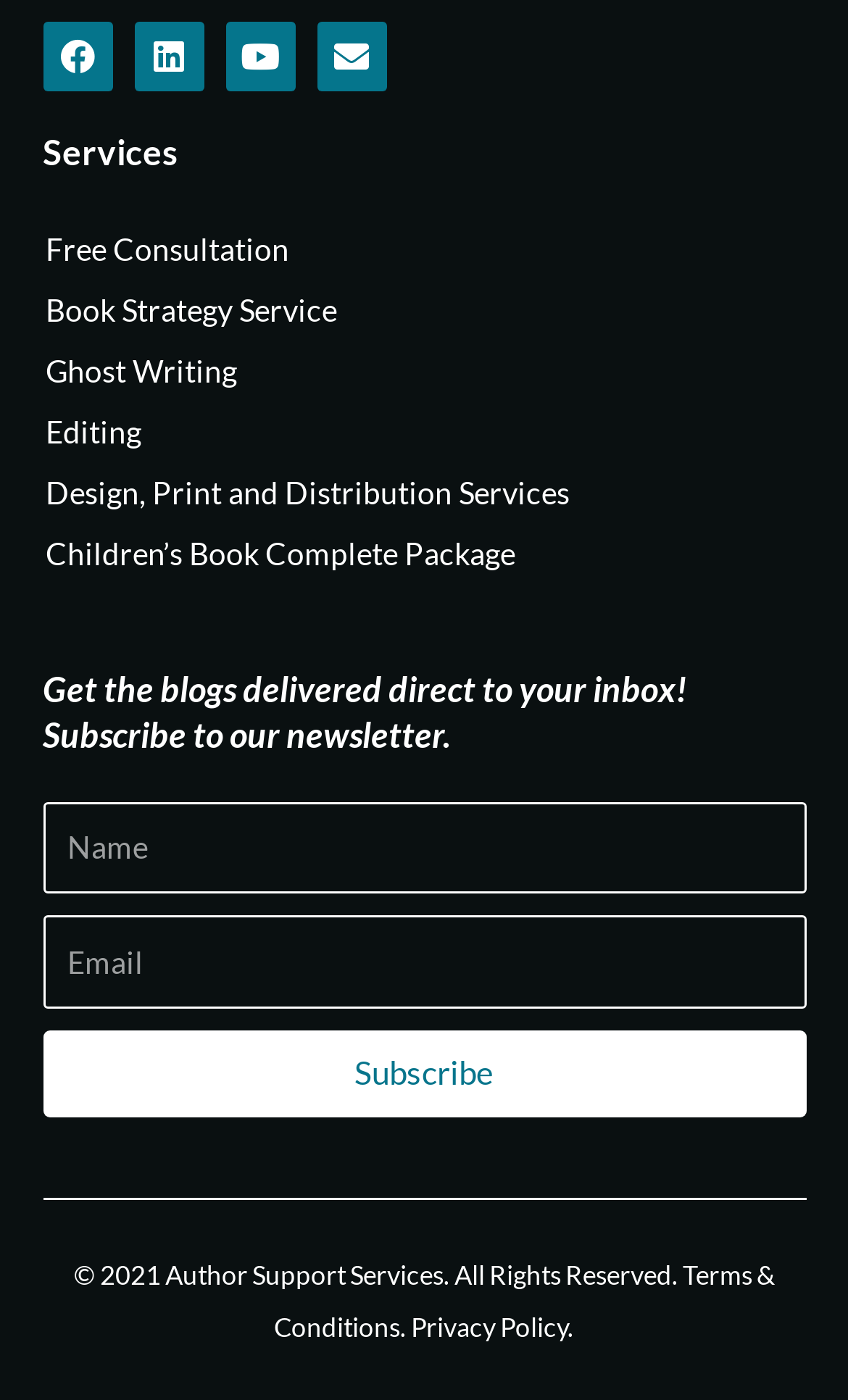Pinpoint the bounding box coordinates of the clickable area needed to execute the instruction: "Click on Free Consultation link". The coordinates should be specified as four float numbers between 0 and 1, i.e., [left, top, right, bottom].

[0.054, 0.164, 0.341, 0.19]